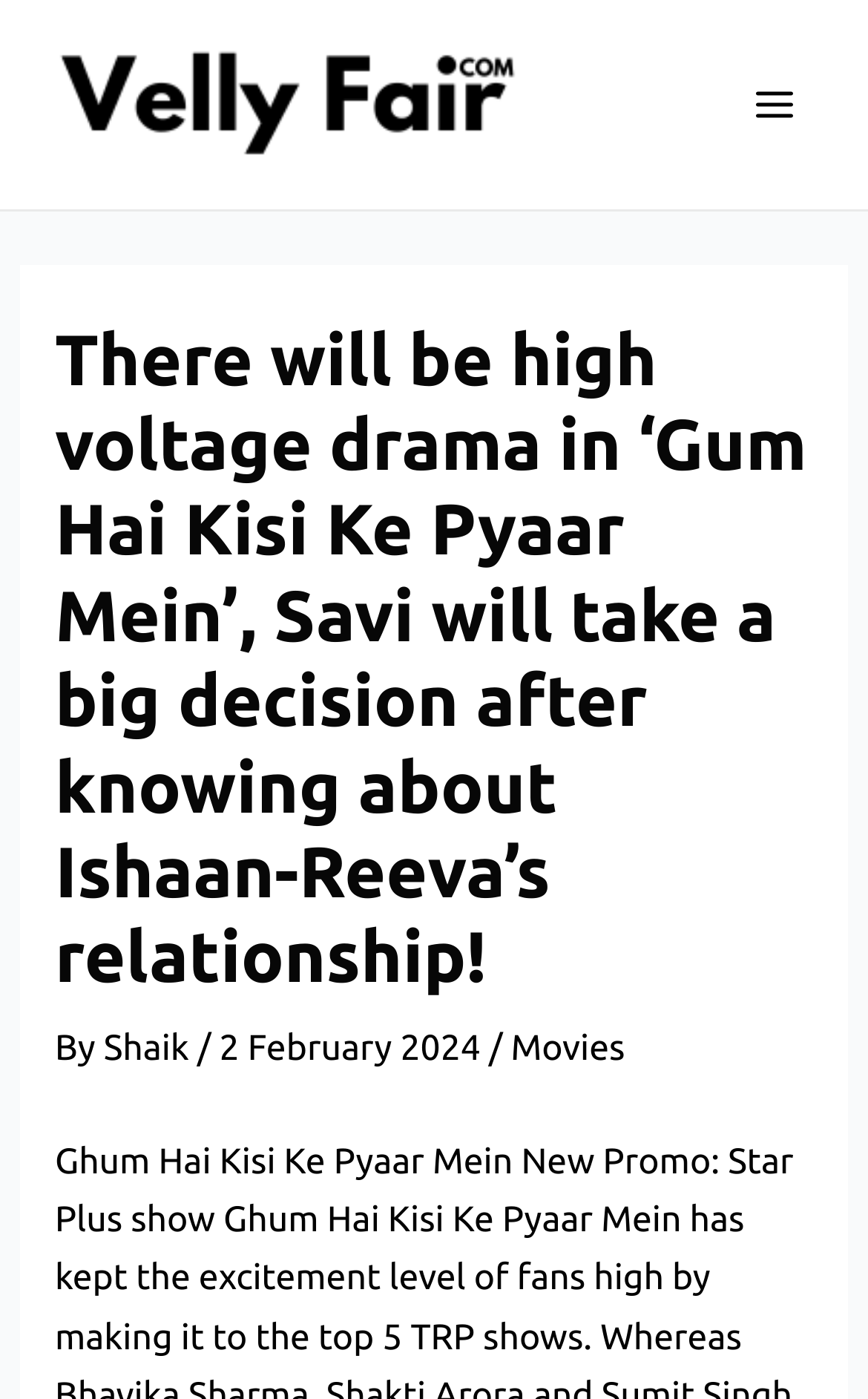Identify the bounding box for the given UI element using the description provided. Coordinates should be in the format (top-left x, top-left y, bottom-right x, bottom-right y) and must be between 0 and 1. Here is the description: Movies

[0.588, 0.735, 0.72, 0.763]